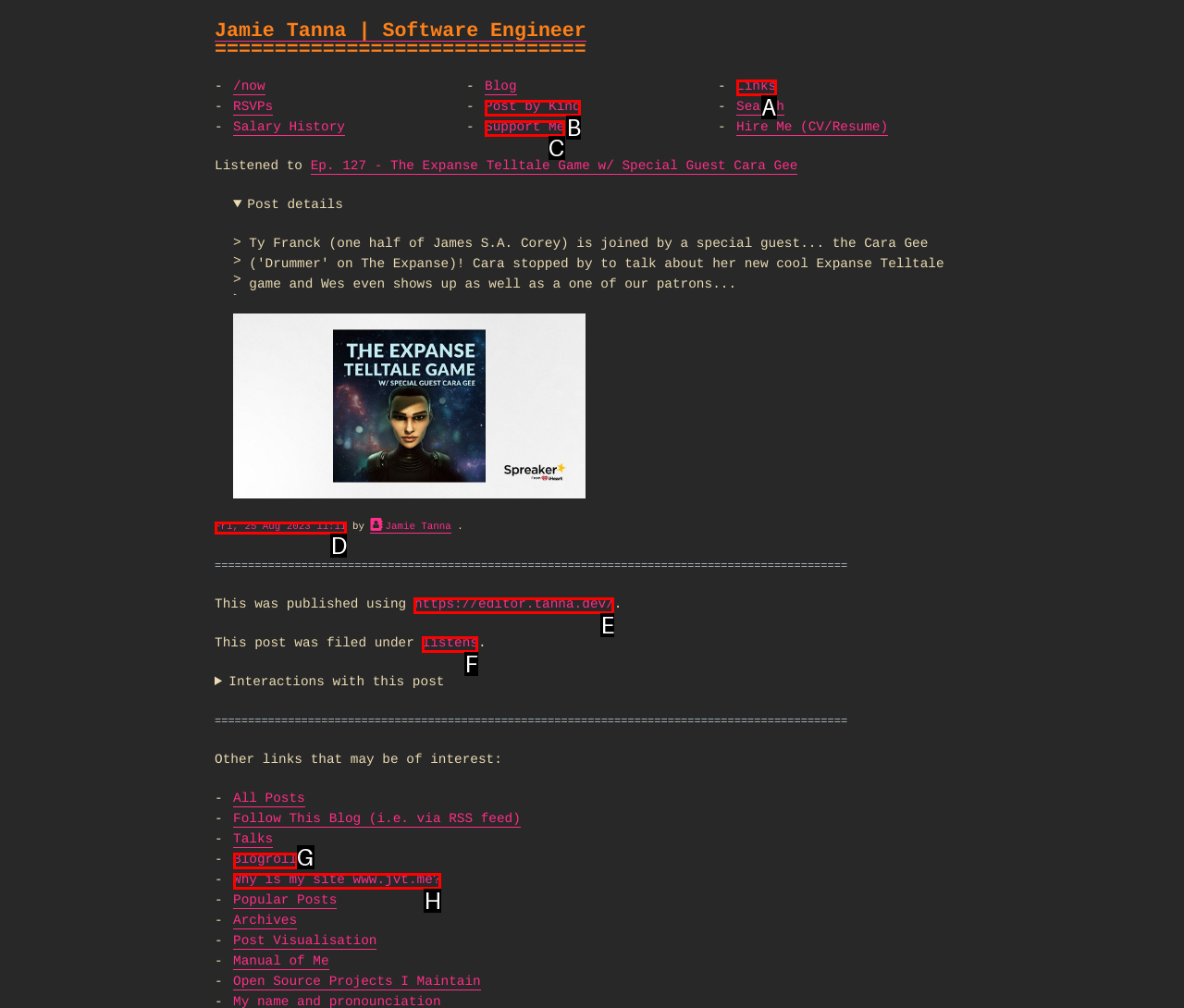Tell me which one HTML element best matches the description: Services Answer with the option's letter from the given choices directly.

None